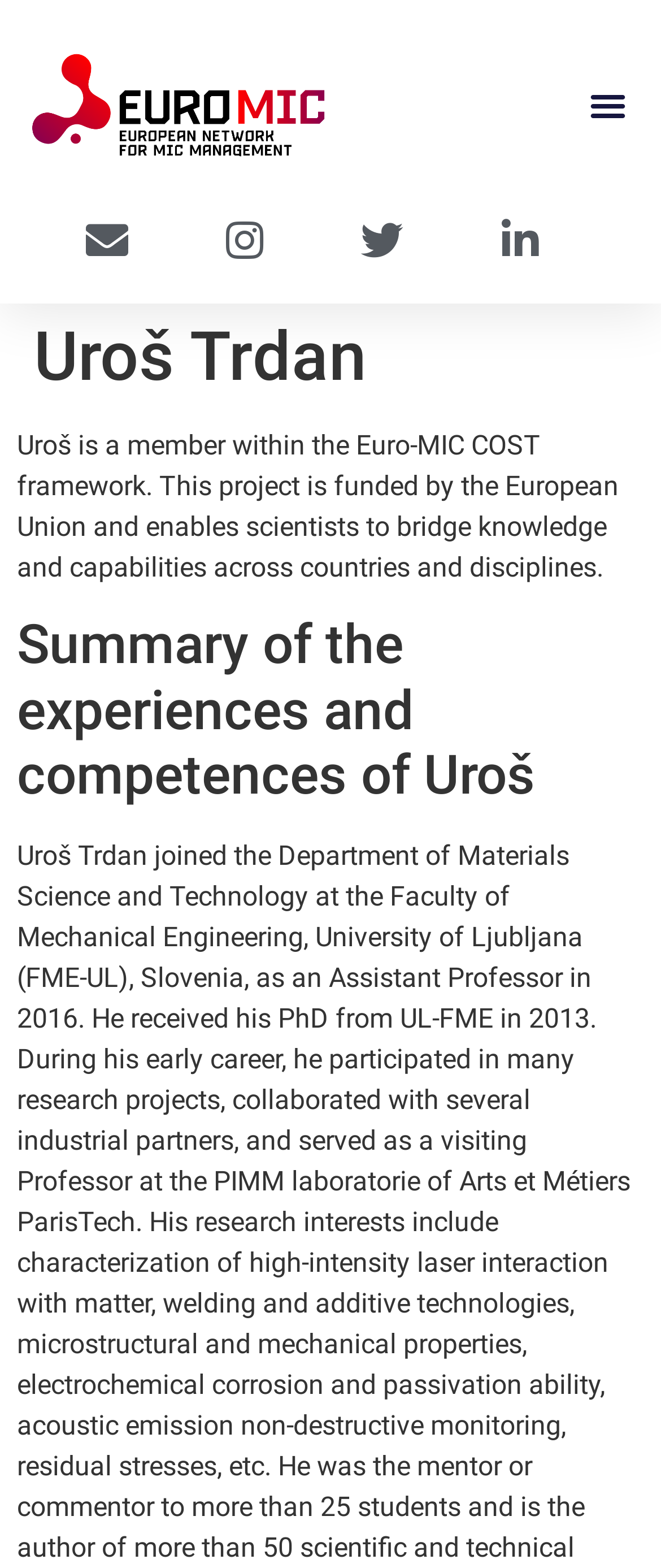Give a one-word or short phrase answer to the question: 
Is the menu toggle button expanded?

No